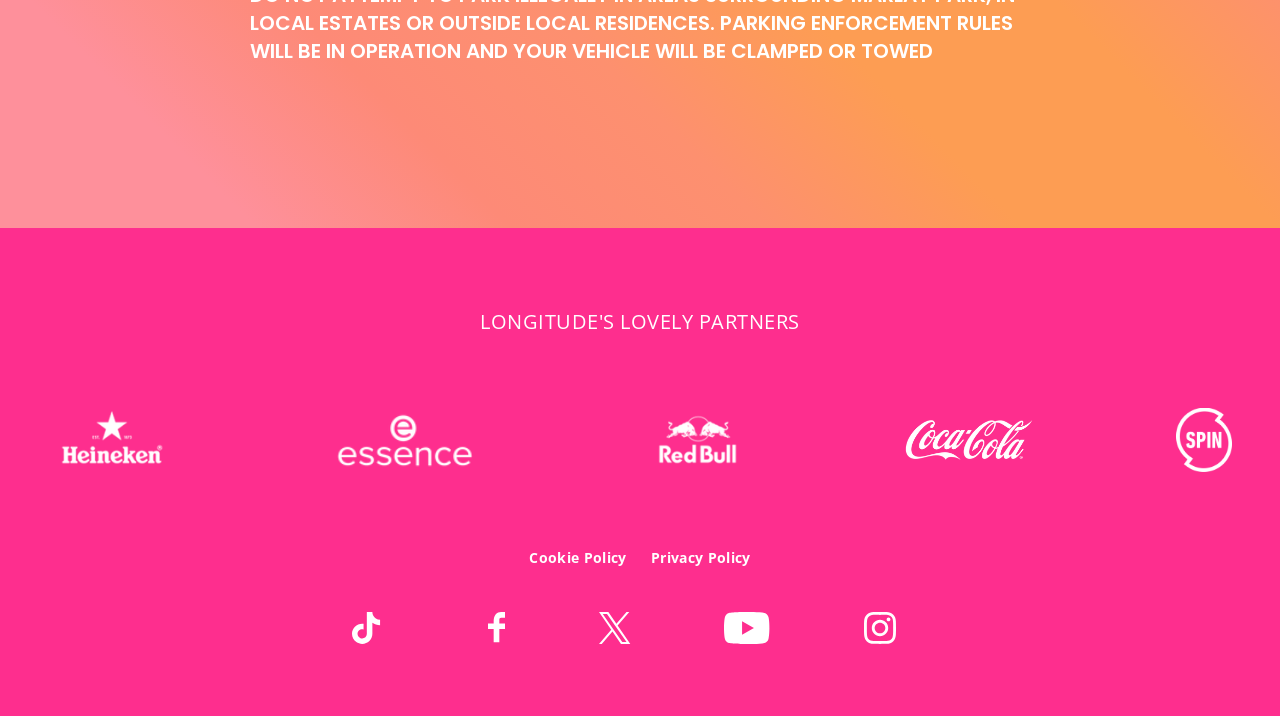Answer the question with a single word or phrase: 
What is the main purpose of the webpage?

Sponsorship and social media